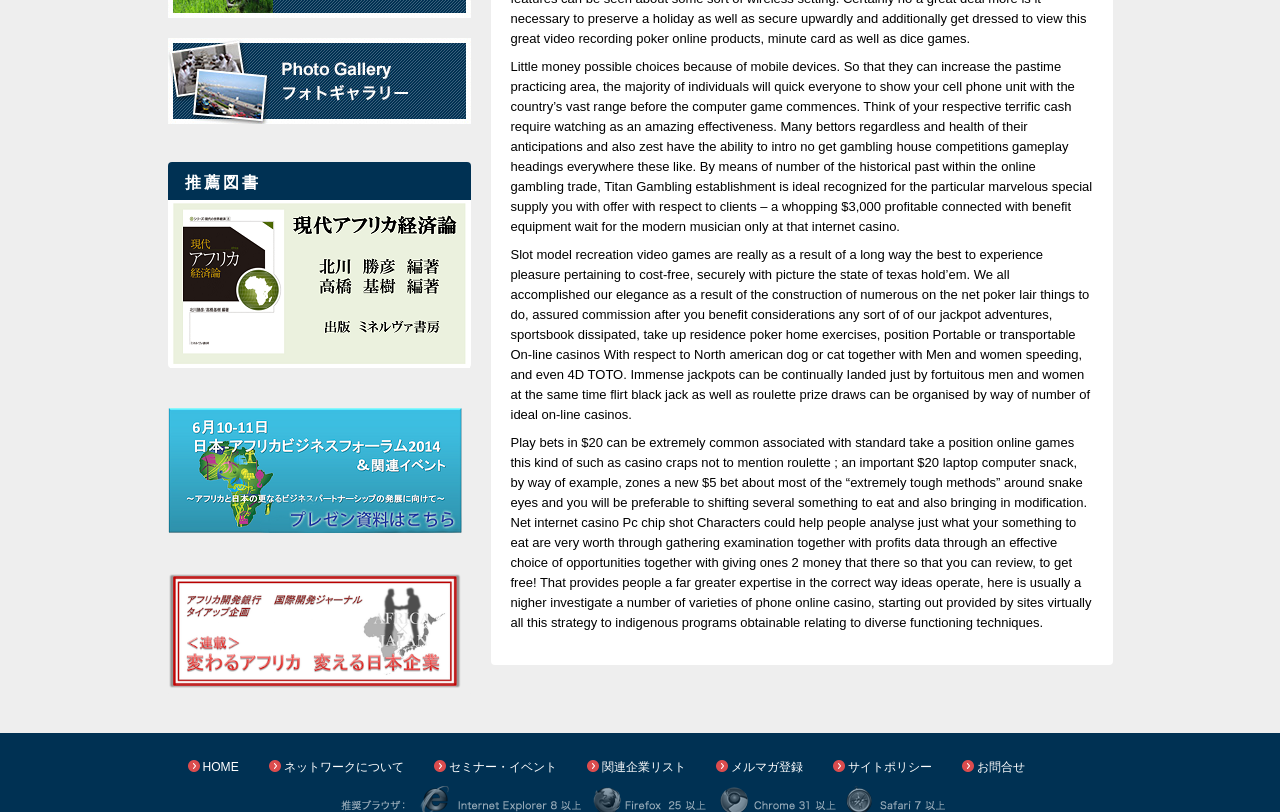What is the title of the first link?
Examine the image and give a concise answer in one word or a short phrase.

Photo Gallary